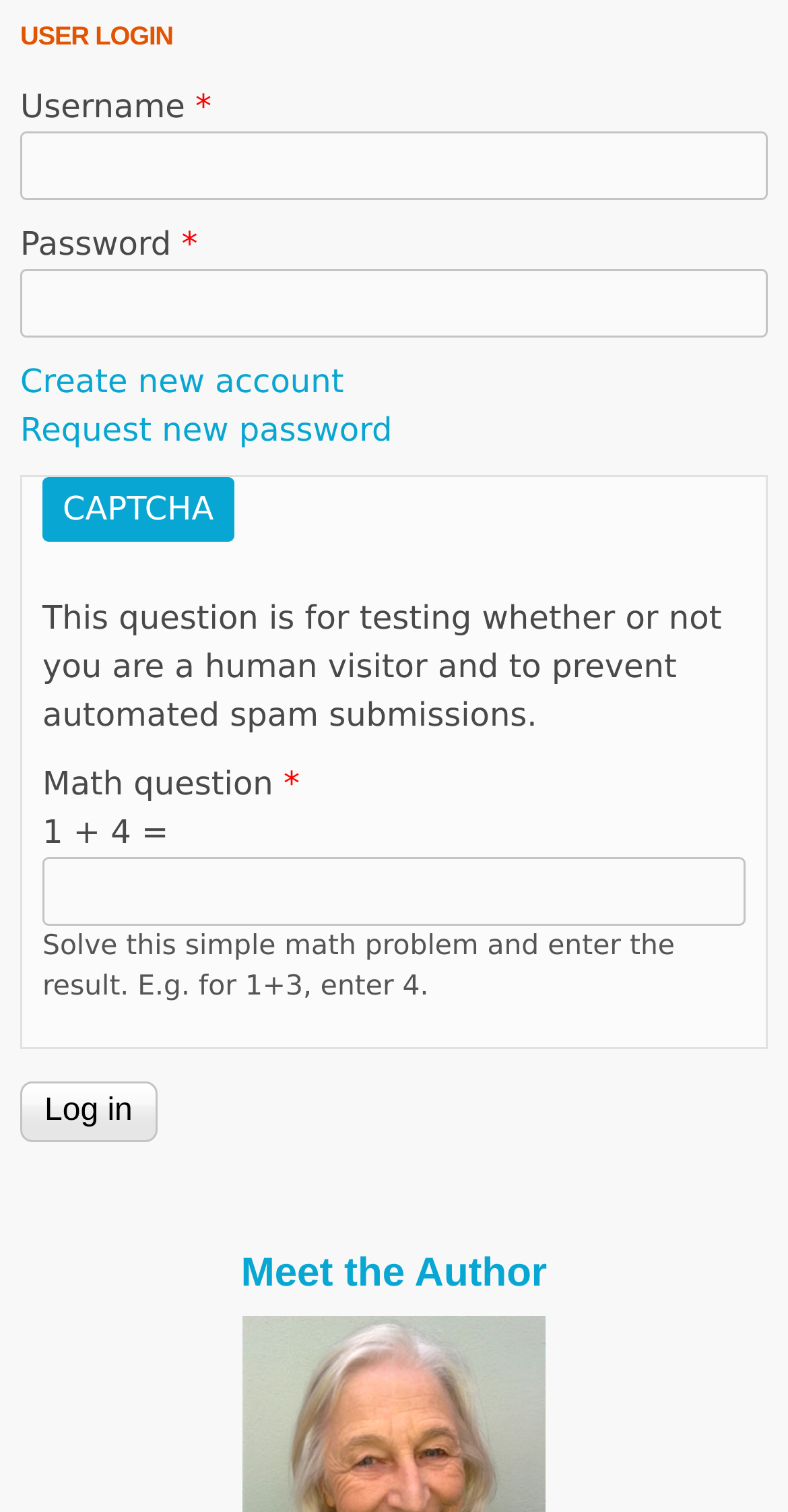What is the purpose of the math question?
Based on the image, answer the question with as much detail as possible.

The math question is part of the CAPTCHA section, which is designed to test whether the visitor is a human or not, and to prevent automated spam submissions. This is indicated by the static text 'This question is for testing whether or not you are a human visitor and to prevent automated spam submissions.'